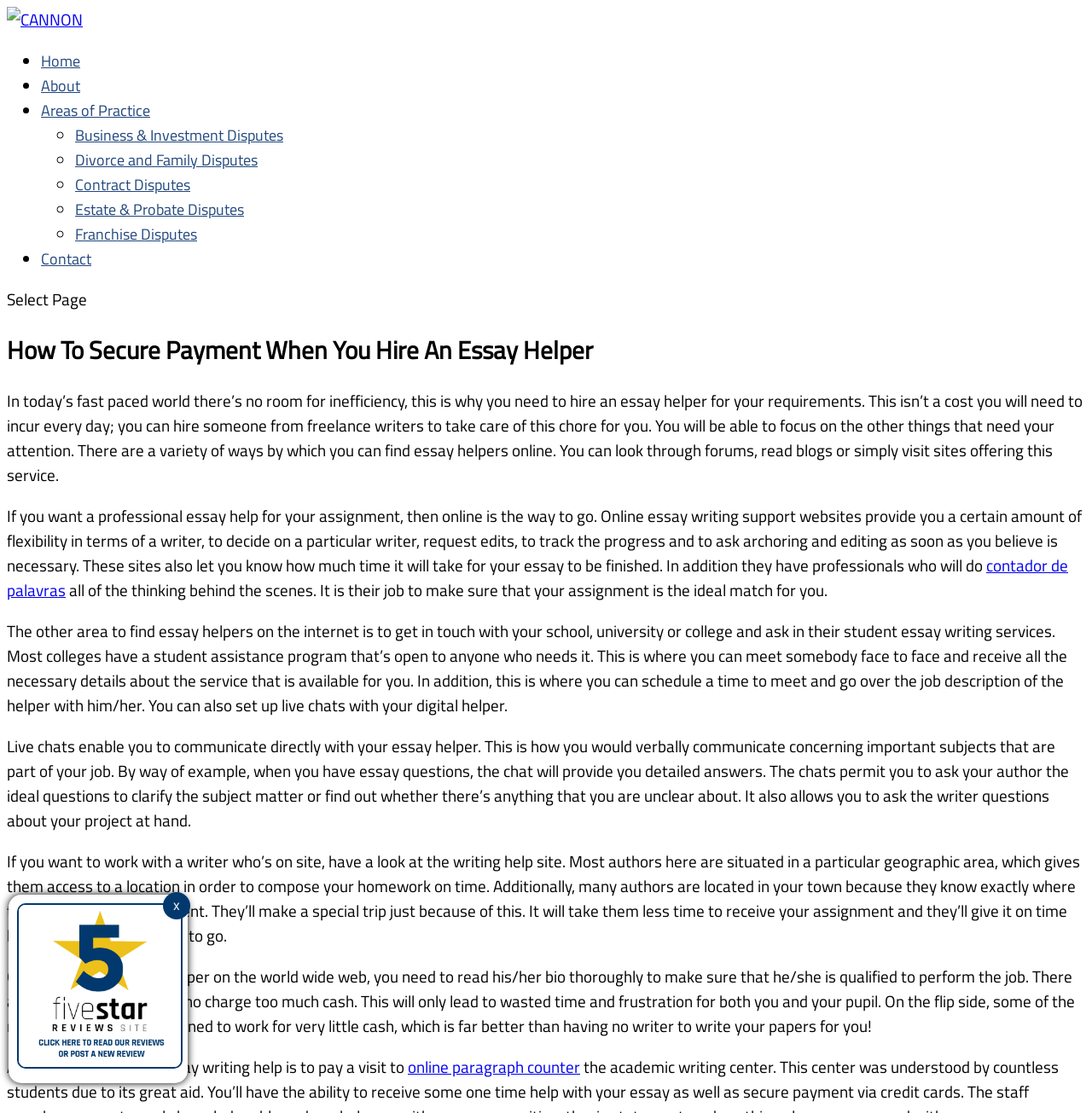What is the benefit of using online essay writing support websites?
Answer the question based on the image using a single word or a brief phrase.

Flexibility and tracking progress